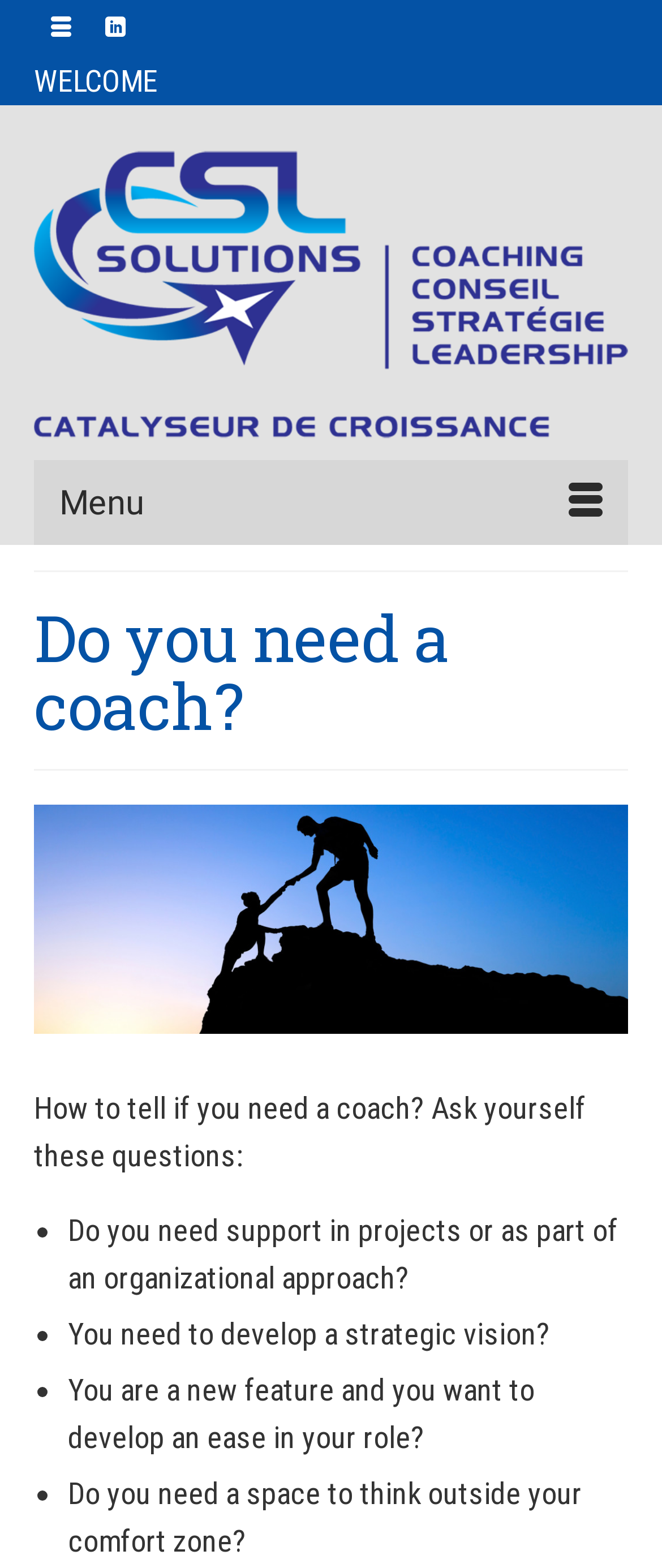Can you locate the main headline on this webpage and provide its text content?

Do you need a coach?